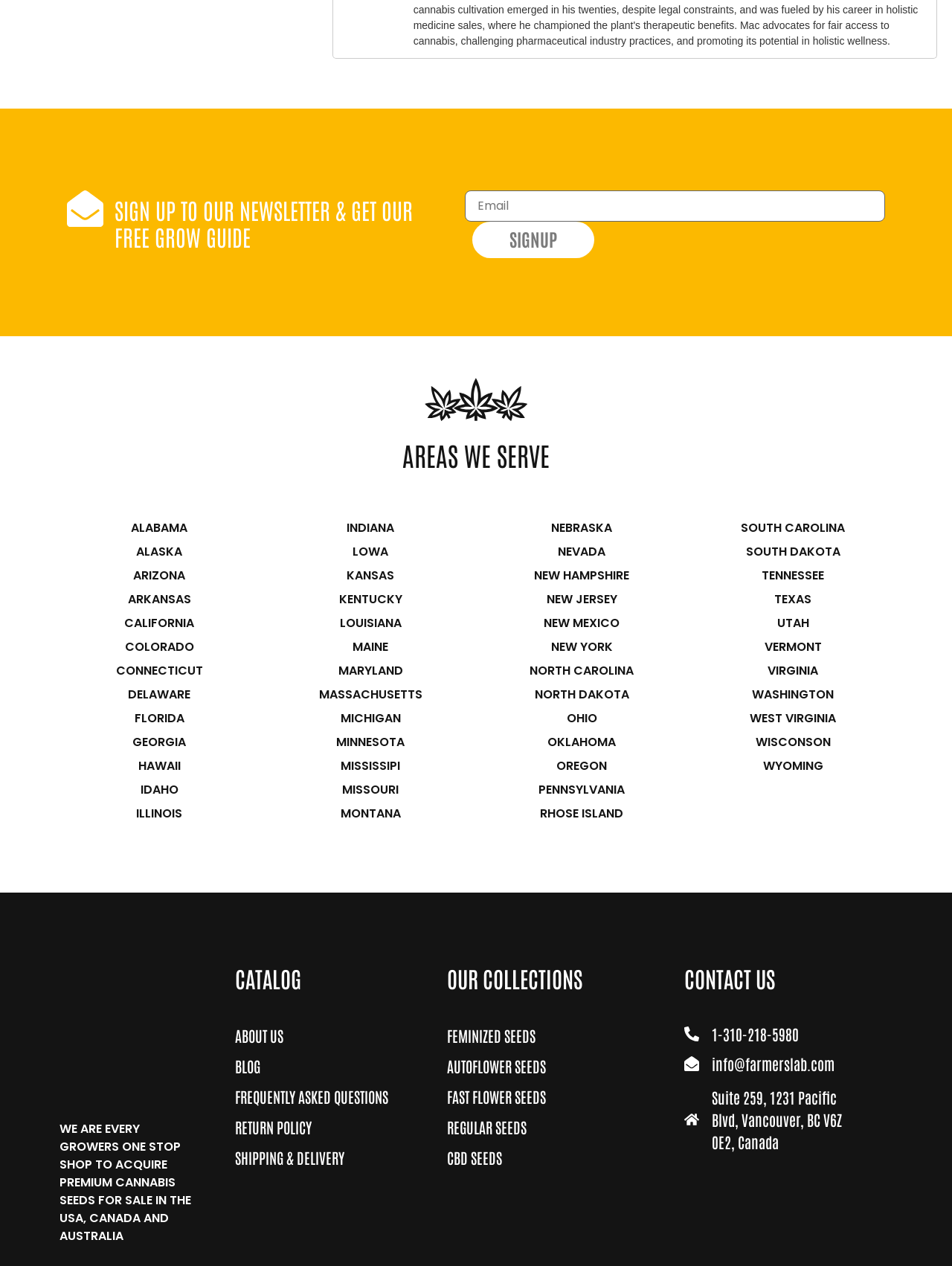Please locate the bounding box coordinates of the element that should be clicked to achieve the given instruction: "Sign up to the newsletter".

[0.488, 0.151, 0.93, 0.204]